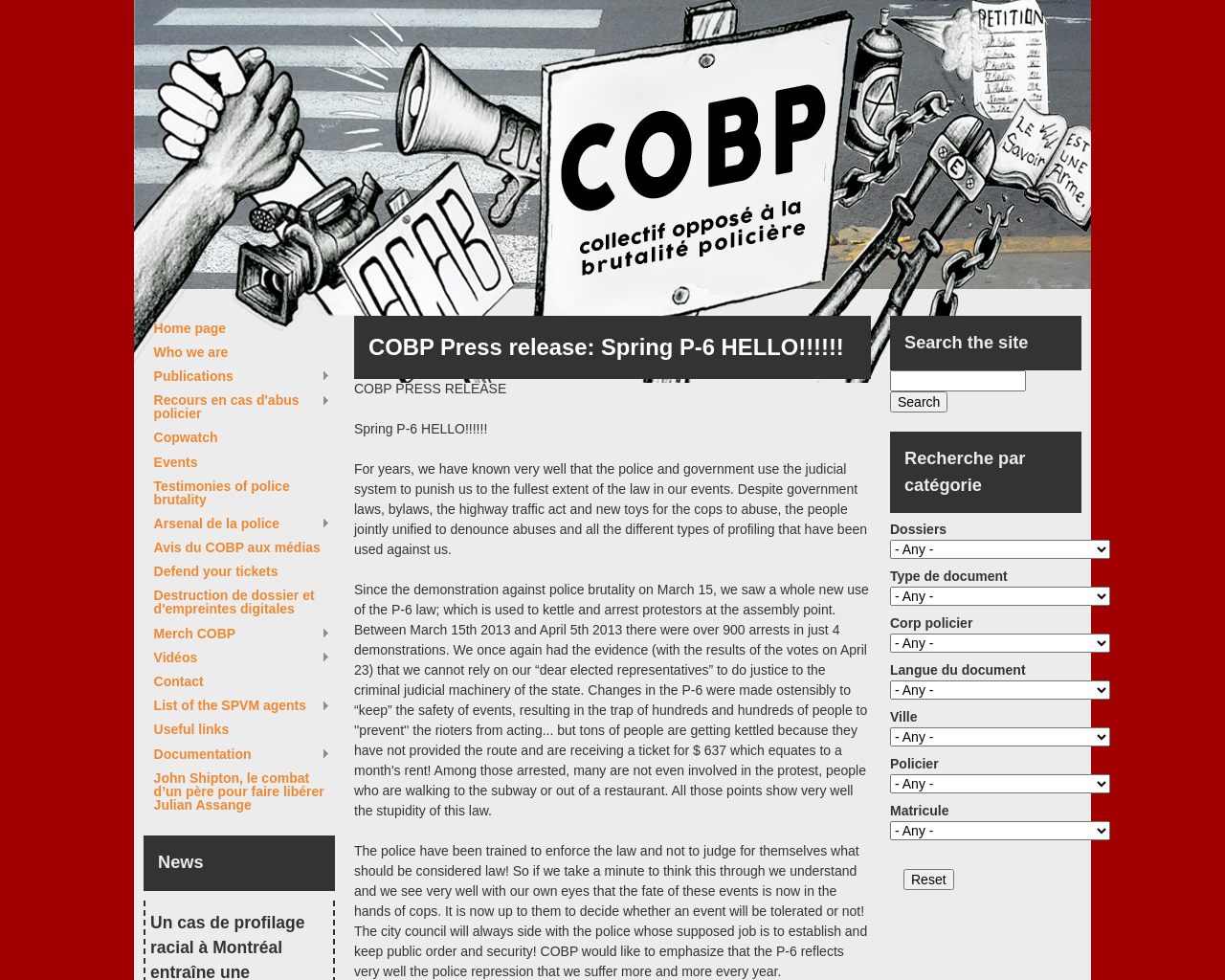Write an elaborate caption that captures the essence of the webpage.

The webpage is a press release from COBP (Coalition Opposing Police Brutality) titled "Spring P-6 HELLO!!!!!!". At the top, there is a link to skip to the main content. Below that, there is a heading with the organization's name, "C.O.B.P.", which is also a link. 

To the right of the organization's name, there is a header section with a heading that displays the title of the press release. Below the title, there are three blocks of static text that describe the content of the press release. The text discusses the police and government's use of the judicial system to punish people, and how the police have been trained to enforce the law without judging what should be considered law. It also mentions the P-6 event and police repression.

On the left side of the page, there is a navigation menu with 17 links to different sections of the website, including the home page, who they are, publications, and events. 

Below the navigation menu, there is a search section with a heading "Search the site" and a search box. Next to the search box, there is a button to submit the search query. 

Further down, there is a section titled "Recherche par catégorie" (Search by category) with several comboboxes to filter search results by dossier, type of document, police corporation, language, city, police officer, and badge number. There is also a "Reset" button at the bottom of this section.

At the very bottom of the page, there is a heading "News" with no content below it.